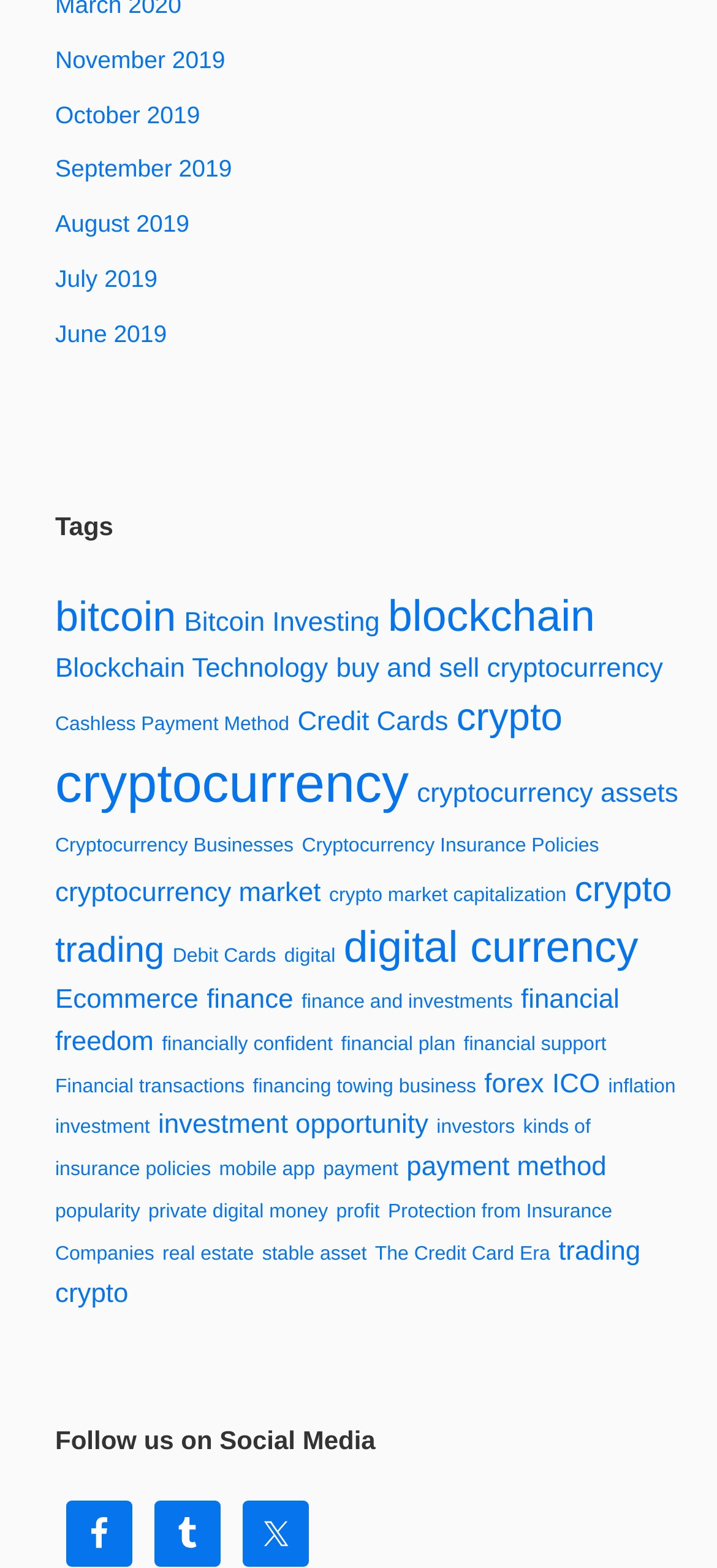How many social media platforms are listed to follow?
From the image, respond using a single word or phrase.

3